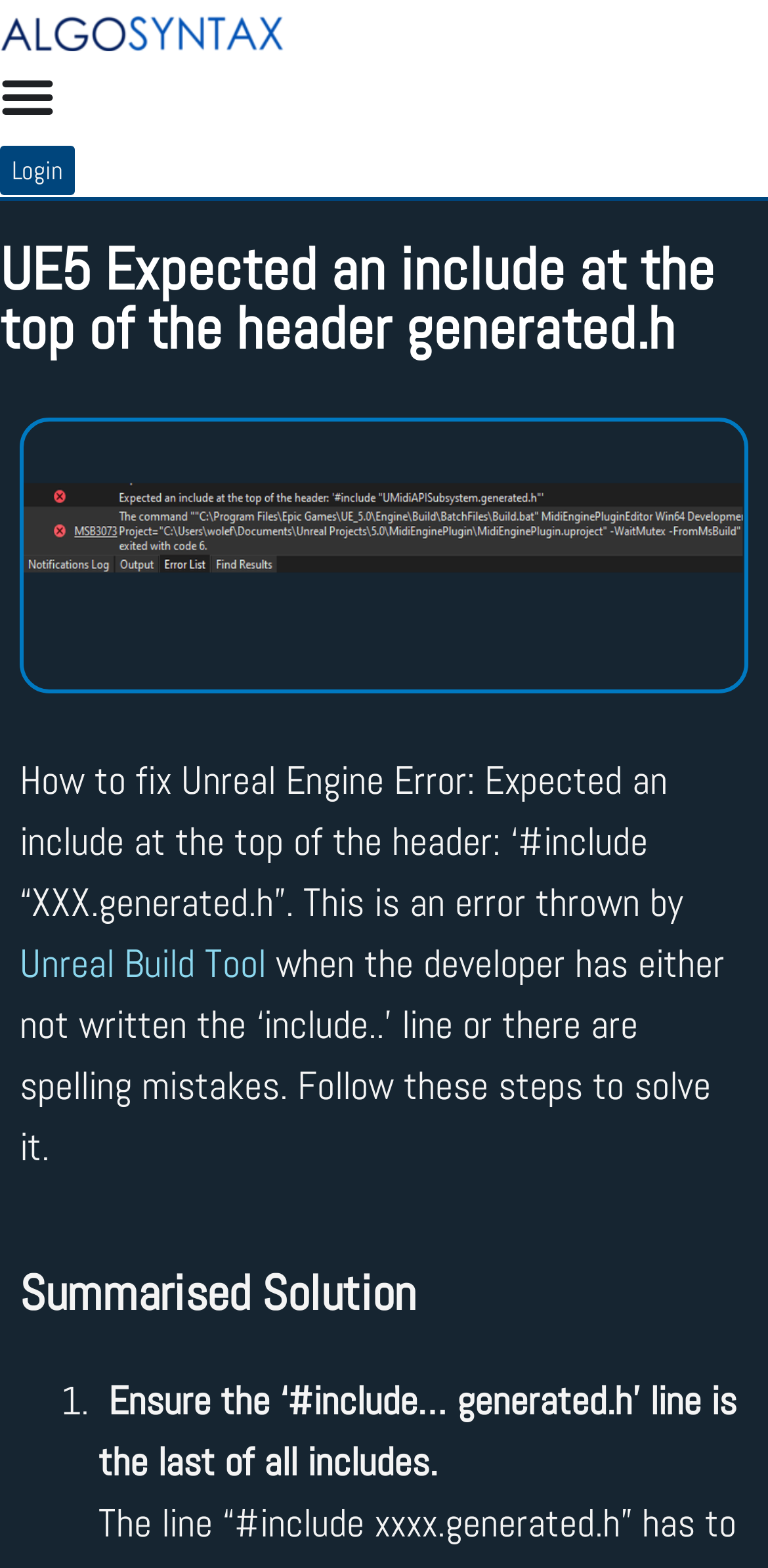What is the logo at the top left corner?
Based on the image content, provide your answer in one word or a short phrase.

Algosyntax Logo